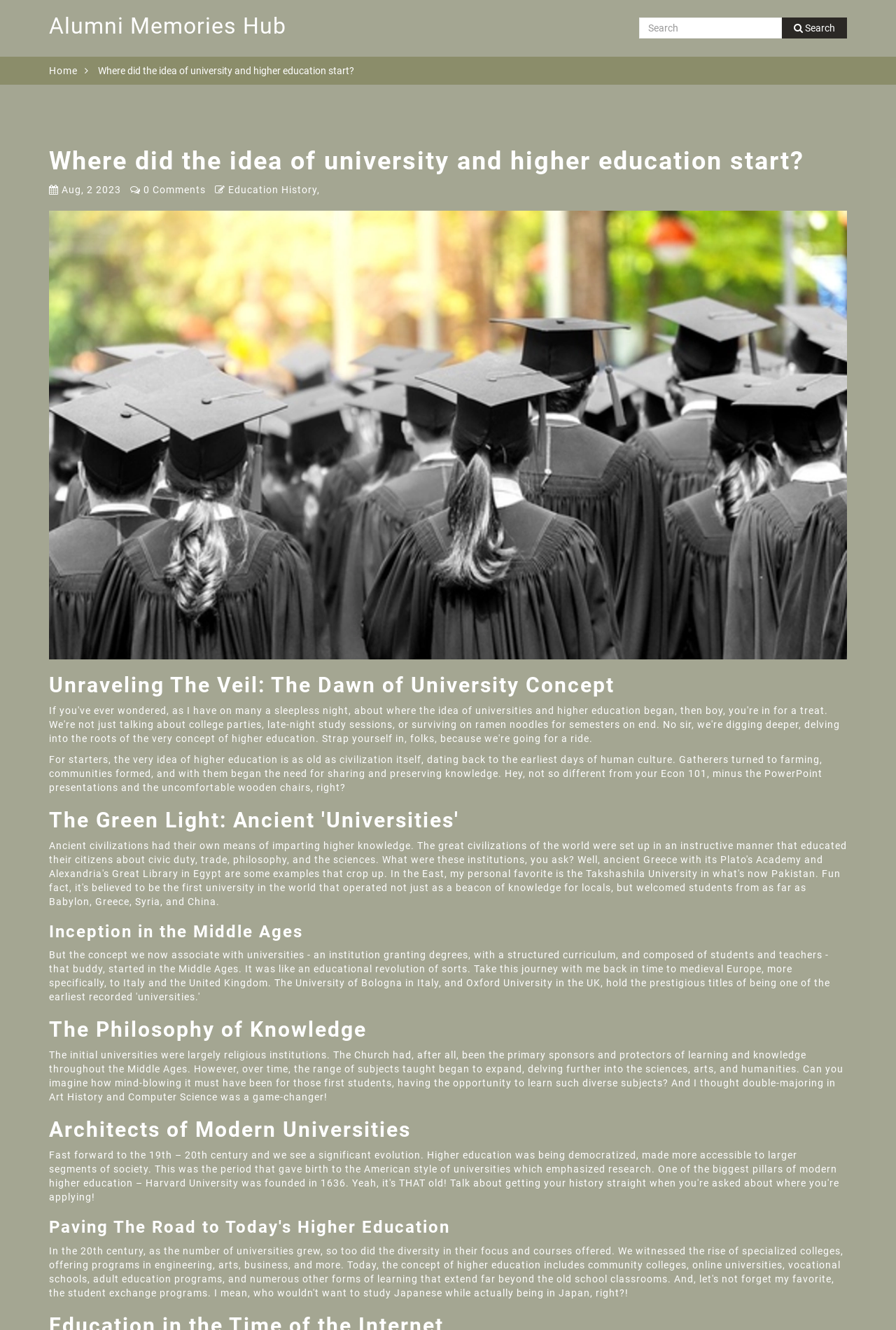From the image, can you give a detailed response to the question below:
What is the main topic of the article?

I found the main topic of the article by reading the static text elements and headings, which suggest that the article is discussing the history and development of universities and higher education.